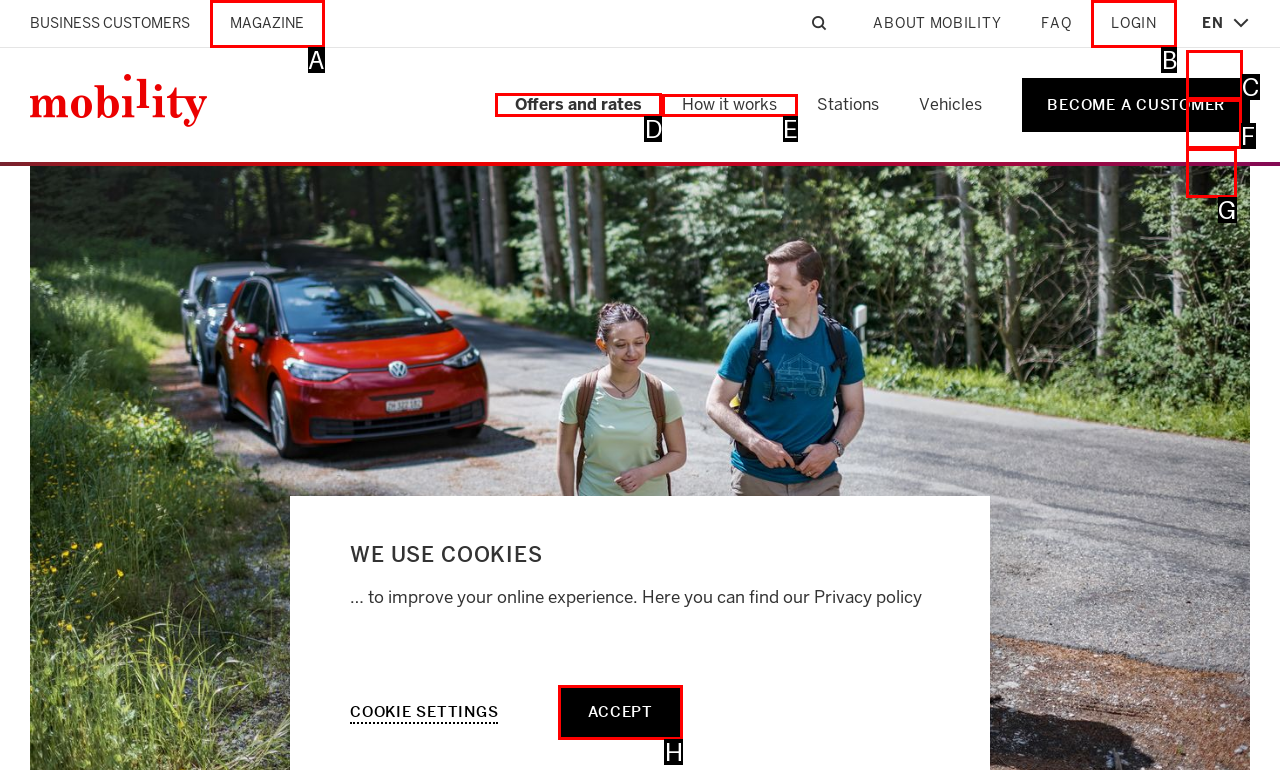Point out the HTML element I should click to achieve the following: view offers and rates Reply with the letter of the selected element.

D